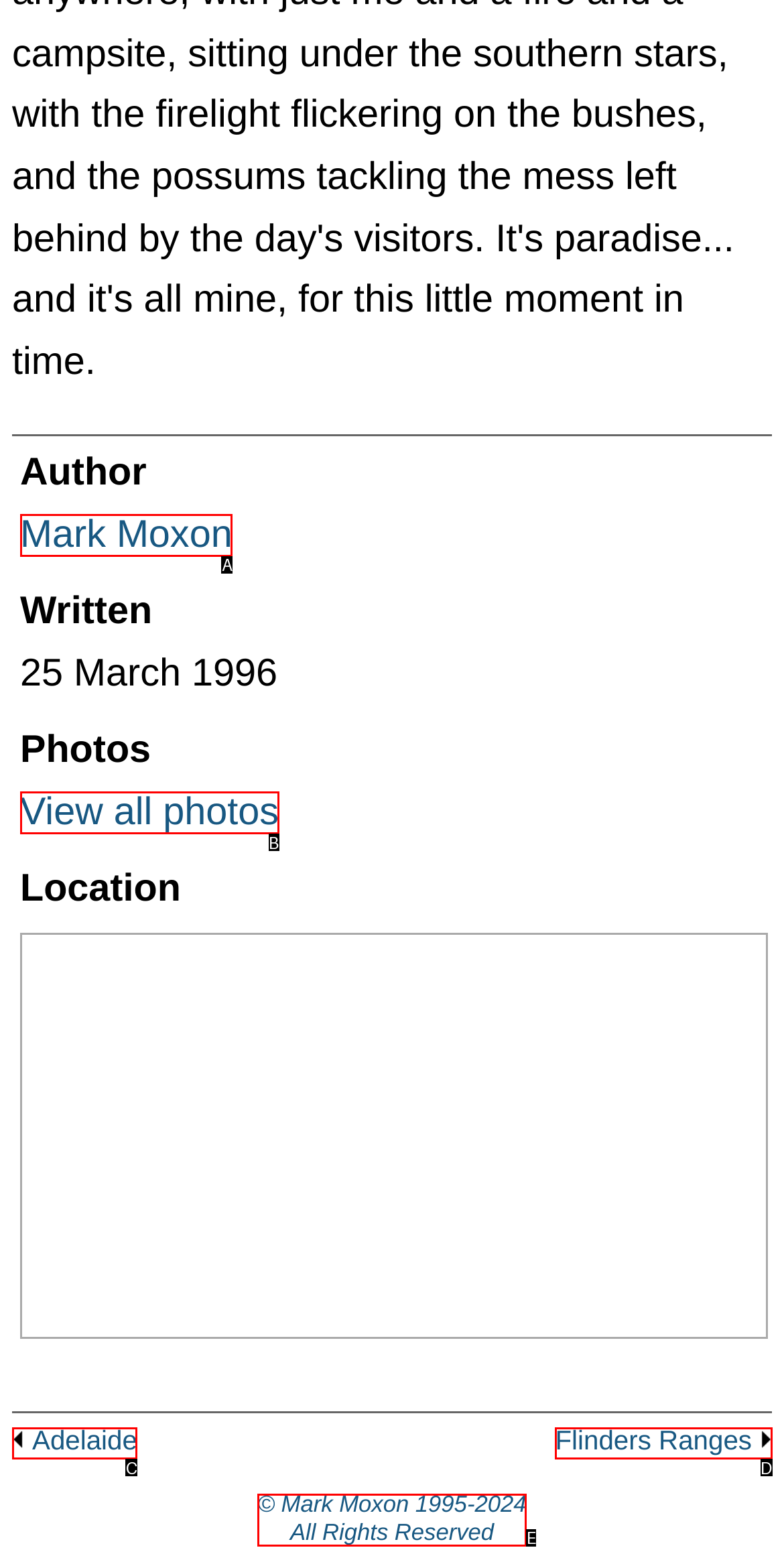Identify the option that corresponds to the given description: View all photos. Reply with the letter of the chosen option directly.

B